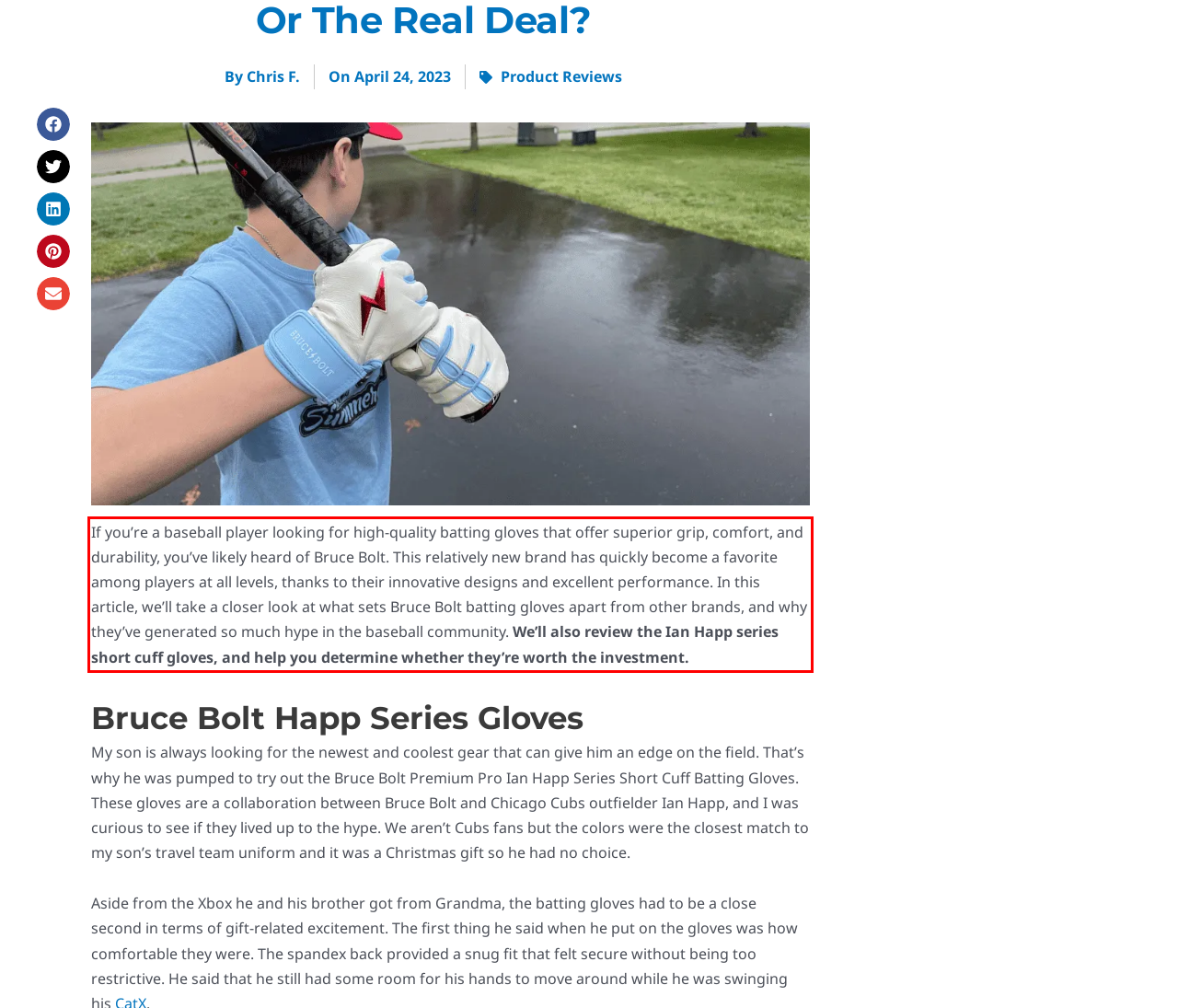You have a screenshot of a webpage, and there is a red bounding box around a UI element. Utilize OCR to extract the text within this red bounding box.

If you’re a baseball player looking for high-quality batting gloves that offer superior grip, comfort, and durability, you’ve likely heard of Bruce Bolt. This relatively new brand has quickly become a favorite among players at all levels, thanks to their innovative designs and excellent performance. In this article, we’ll take a closer look at what sets Bruce Bolt batting gloves apart from other brands, and why they’ve generated so much hype in the baseball community. We’ll also review the Ian Happ series short cuff gloves, and help you determine whether they’re worth the investment.